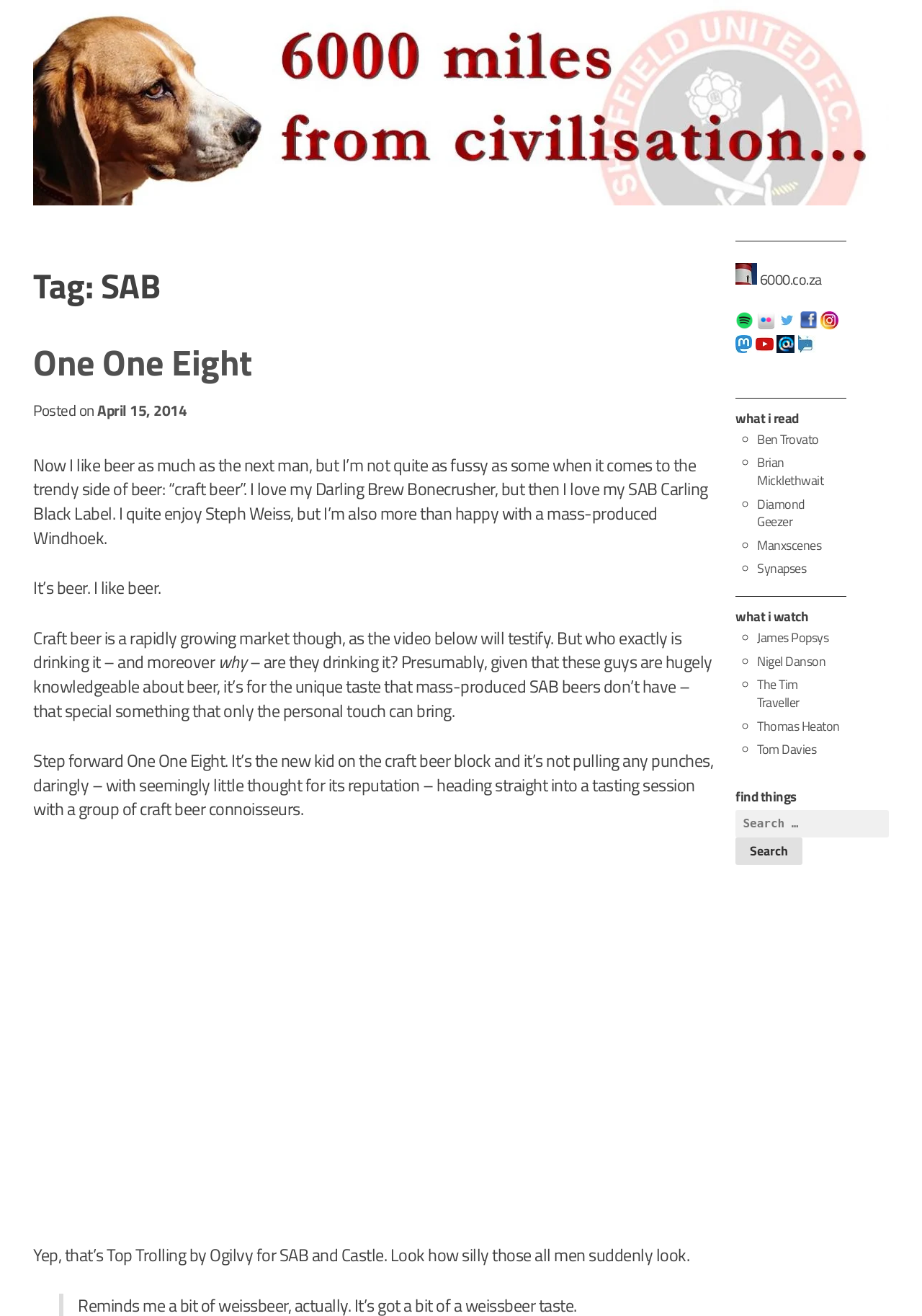What is the name of the author of the article?
Identify the answer in the screenshot and reply with a single word or phrase.

Not specified